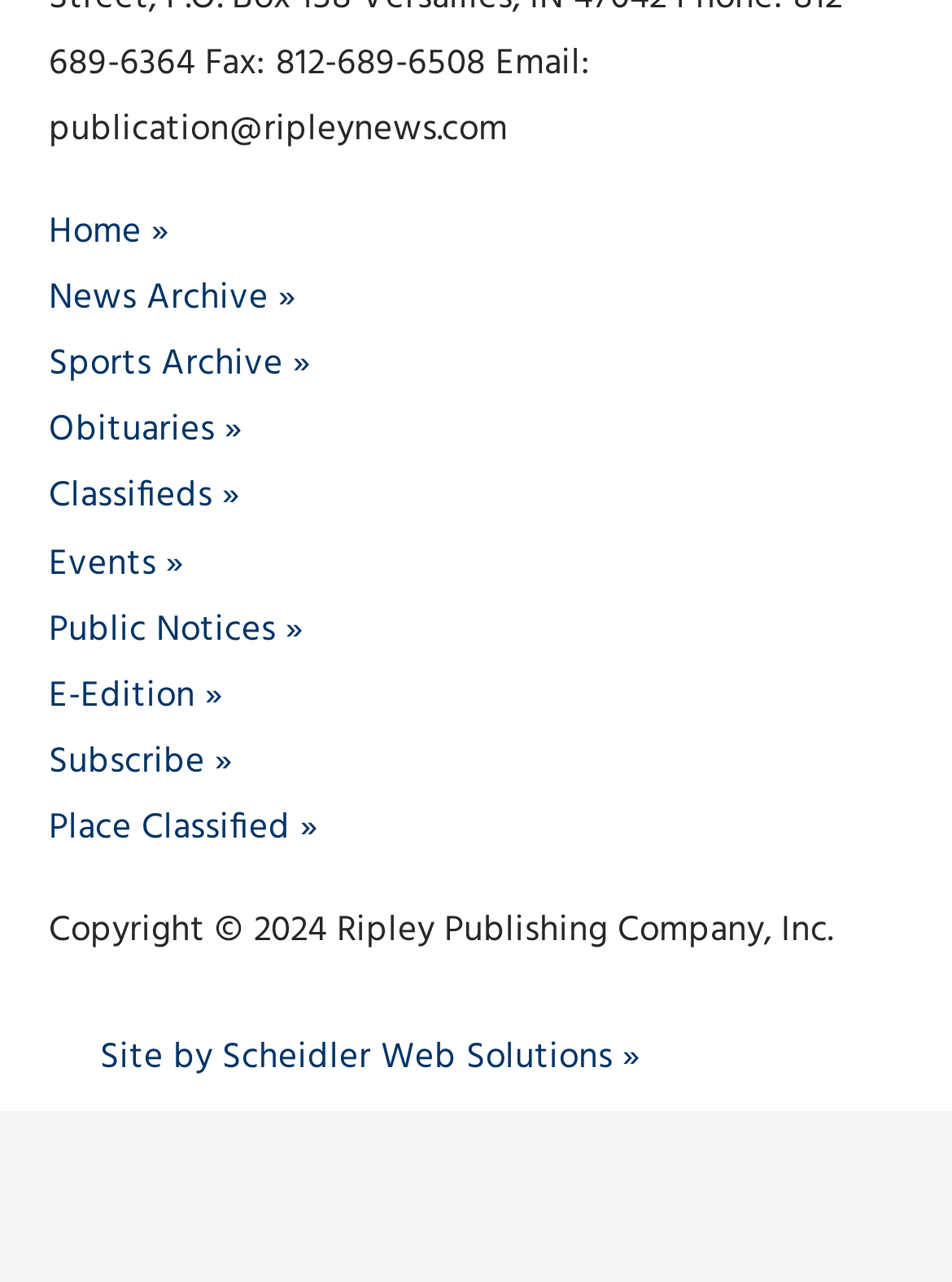What year is the copyright for?
Answer the question using a single word or phrase, according to the image.

2024